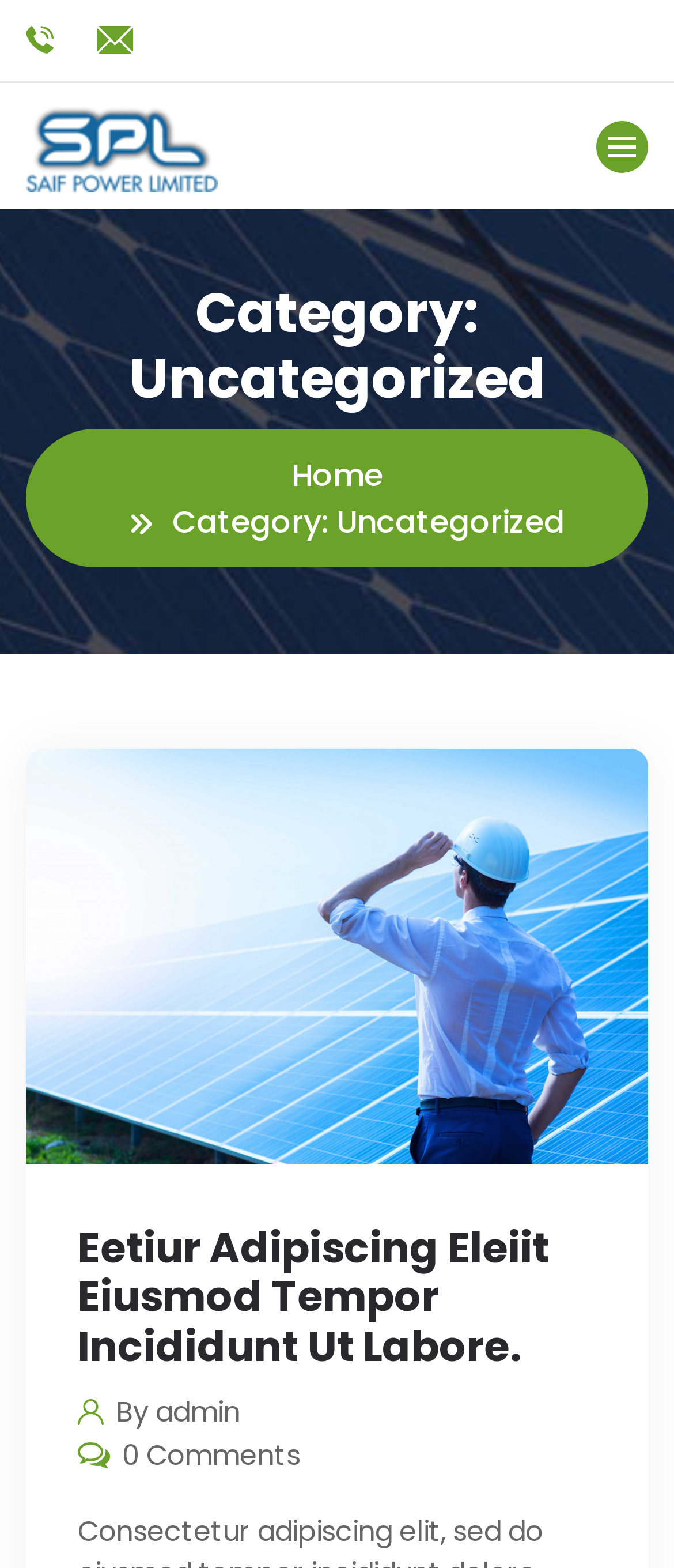Find the bounding box of the element with the following description: "By admin". The coordinates must be four float numbers between 0 and 1, formatted as [left, top, right, bottom].

[0.115, 0.887, 0.885, 0.914]